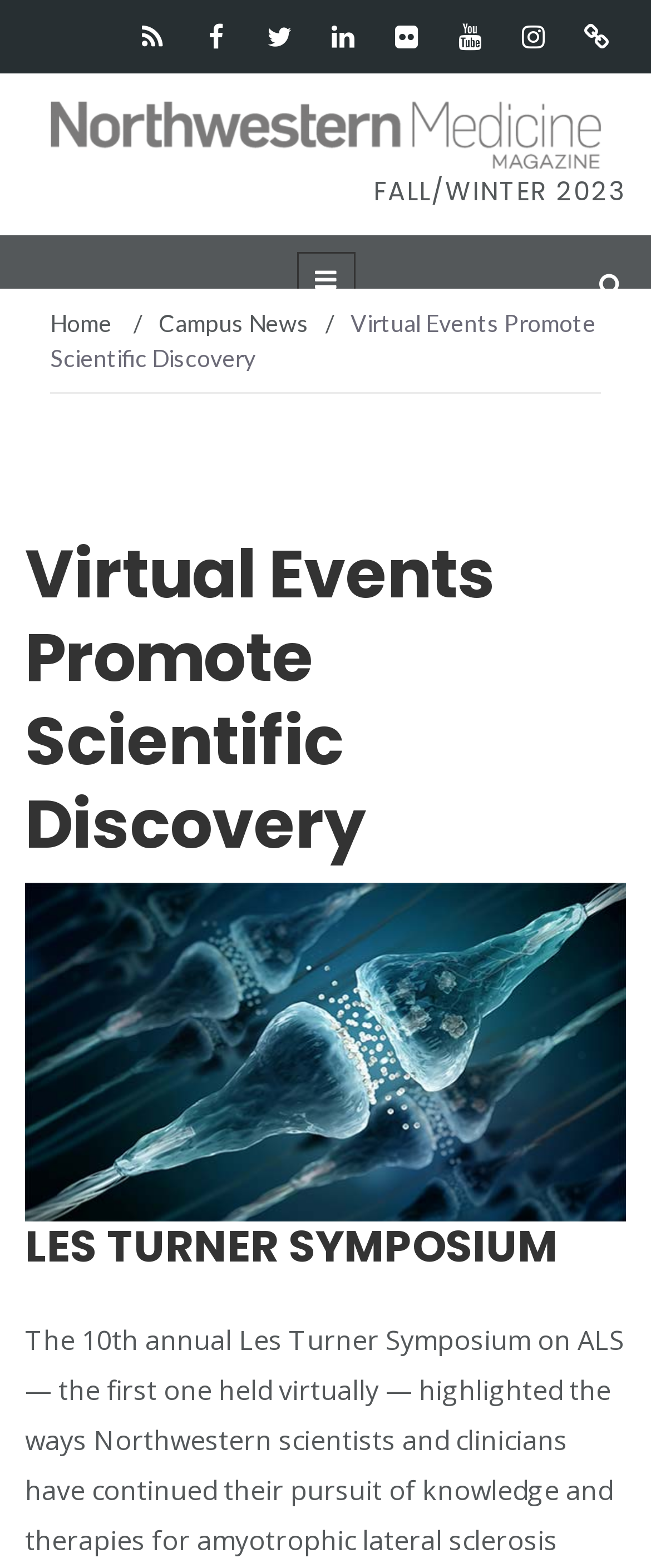Determine the bounding box coordinates for the element that should be clicked to follow this instruction: "Open News Feed". The coordinates should be given as four float numbers between 0 and 1, in the format [left, top, right, bottom].

[0.19, 0.0, 0.279, 0.047]